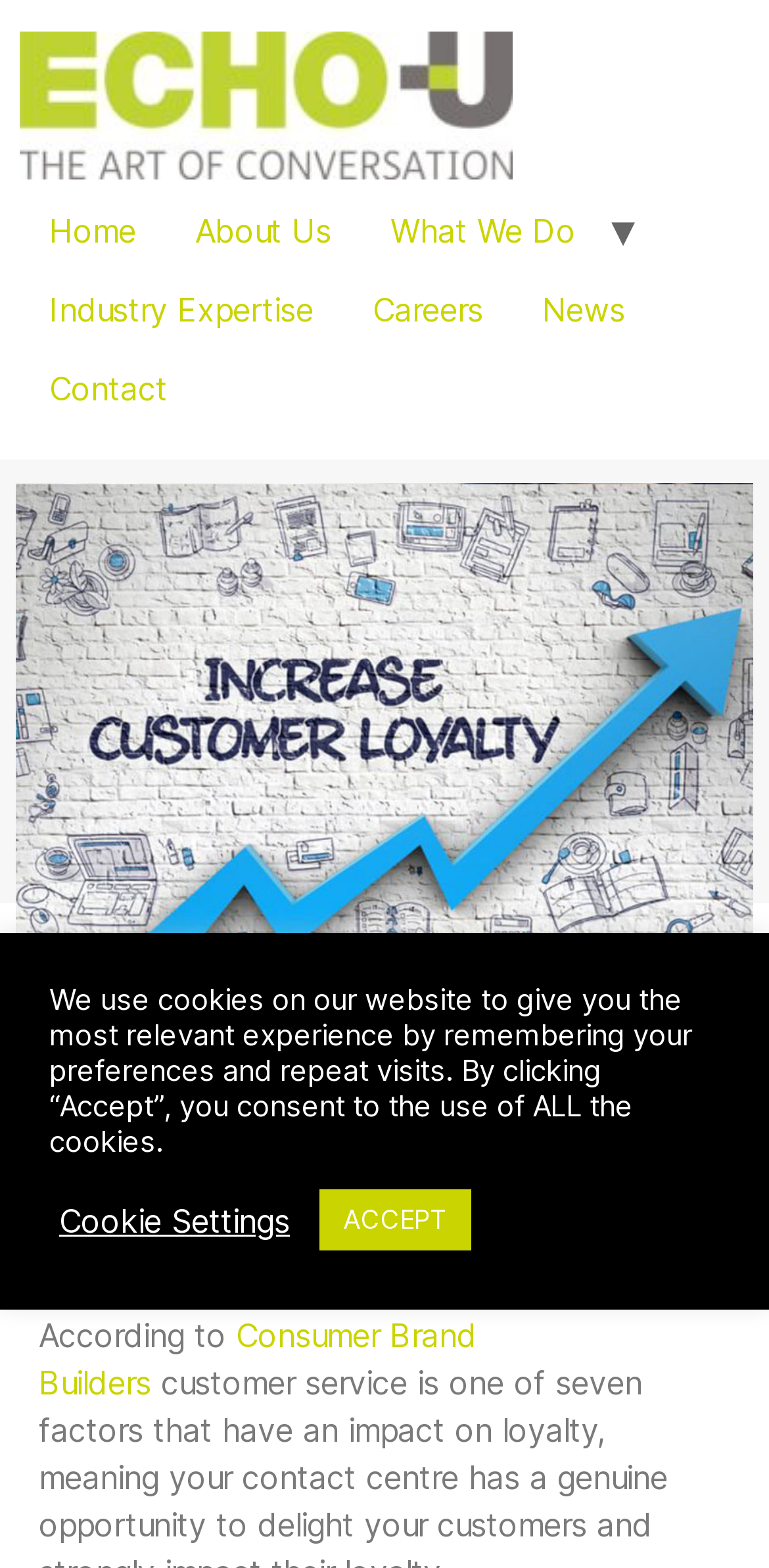Use a single word or phrase to answer the question:
What is the text of the first link in the navigation menu?

Home